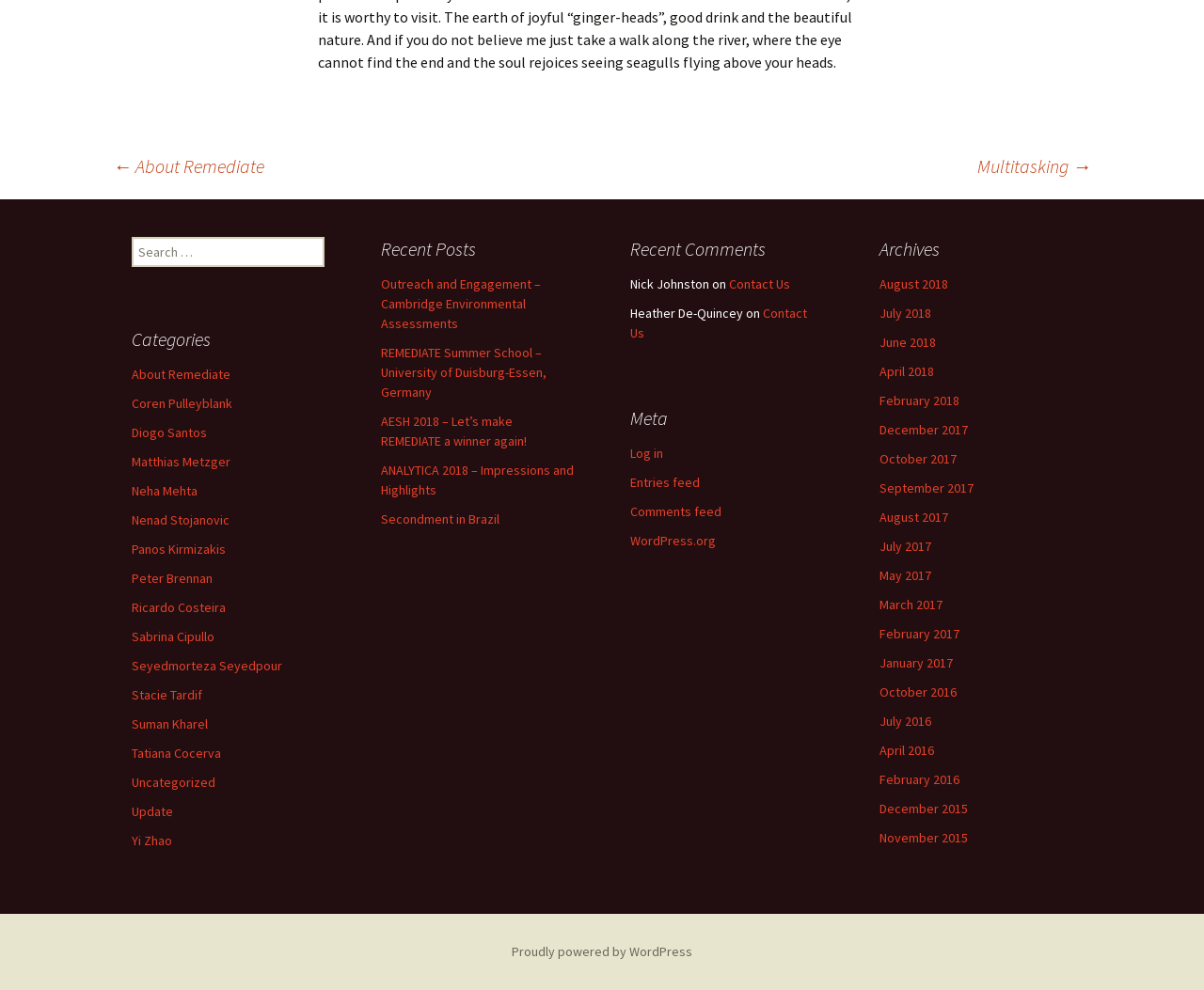Show the bounding box coordinates for the element that needs to be clicked to execute the following instruction: "View recent posts". Provide the coordinates in the form of four float numbers between 0 and 1, i.e., [left, top, right, bottom].

[0.316, 0.272, 0.477, 0.539]